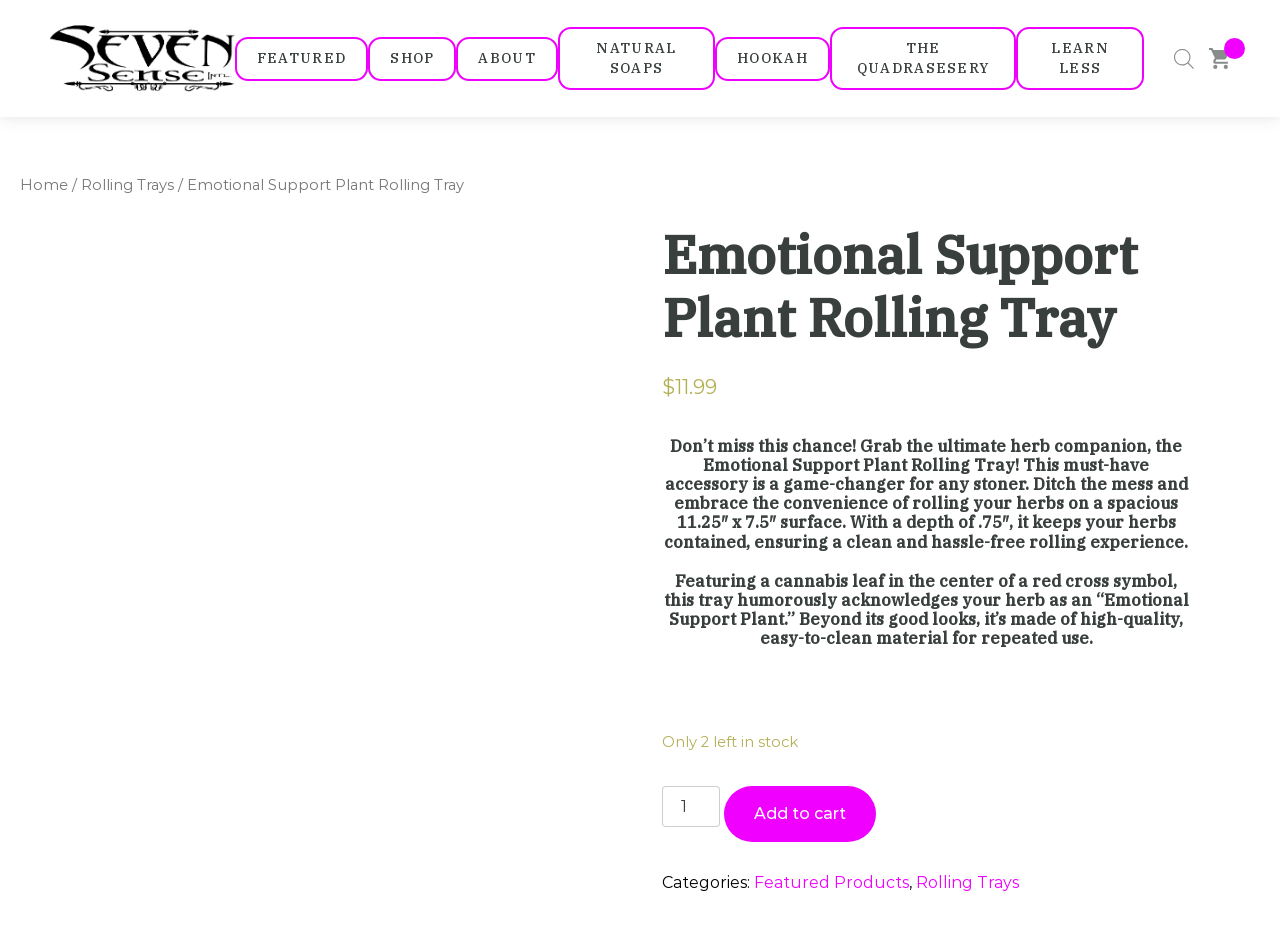Please identify the bounding box coordinates for the region that you need to click to follow this instruction: "Change the quantity of the 'Emotional Support Plant Rolling Tray'".

[0.517, 0.841, 0.563, 0.885]